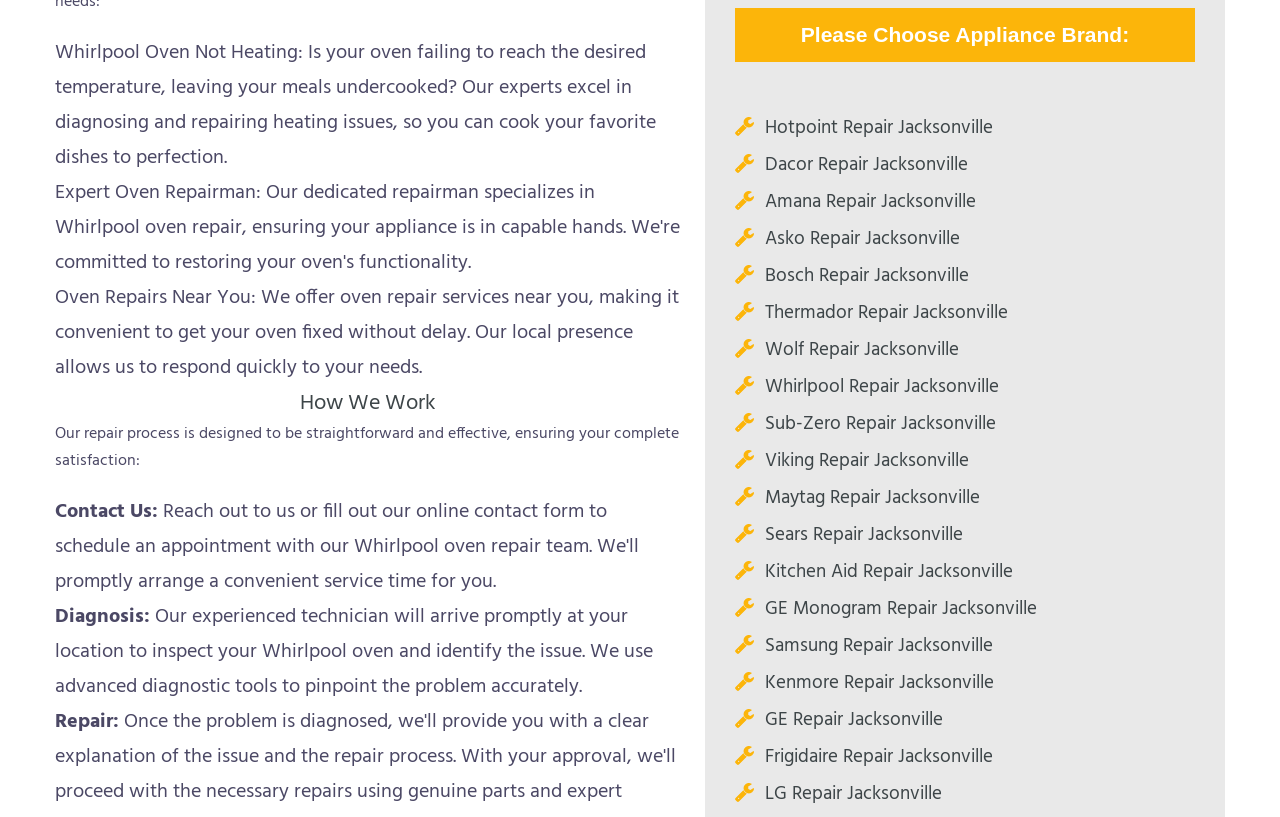What is the first step in the repair process?
Please give a well-detailed answer to the question.

The first step in the repair process is diagnosis, as stated in the StaticText element with the label 'Diagnosis:', which describes the process of an experienced technician arriving promptly to inspect the Whirlpool oven and identify the issue using advanced diagnostic tools.